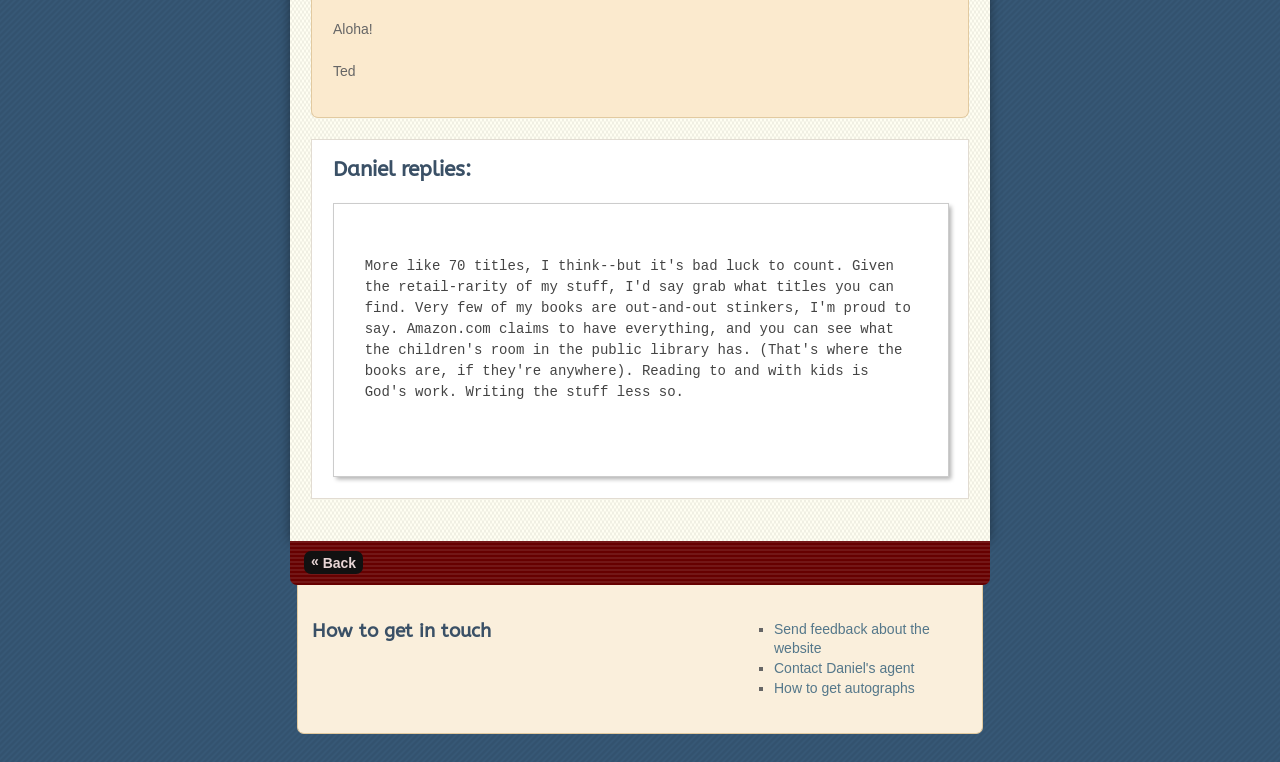Using the description "Send feedback about the website", predict the bounding box of the relevant HTML element.

[0.605, 0.815, 0.726, 0.861]